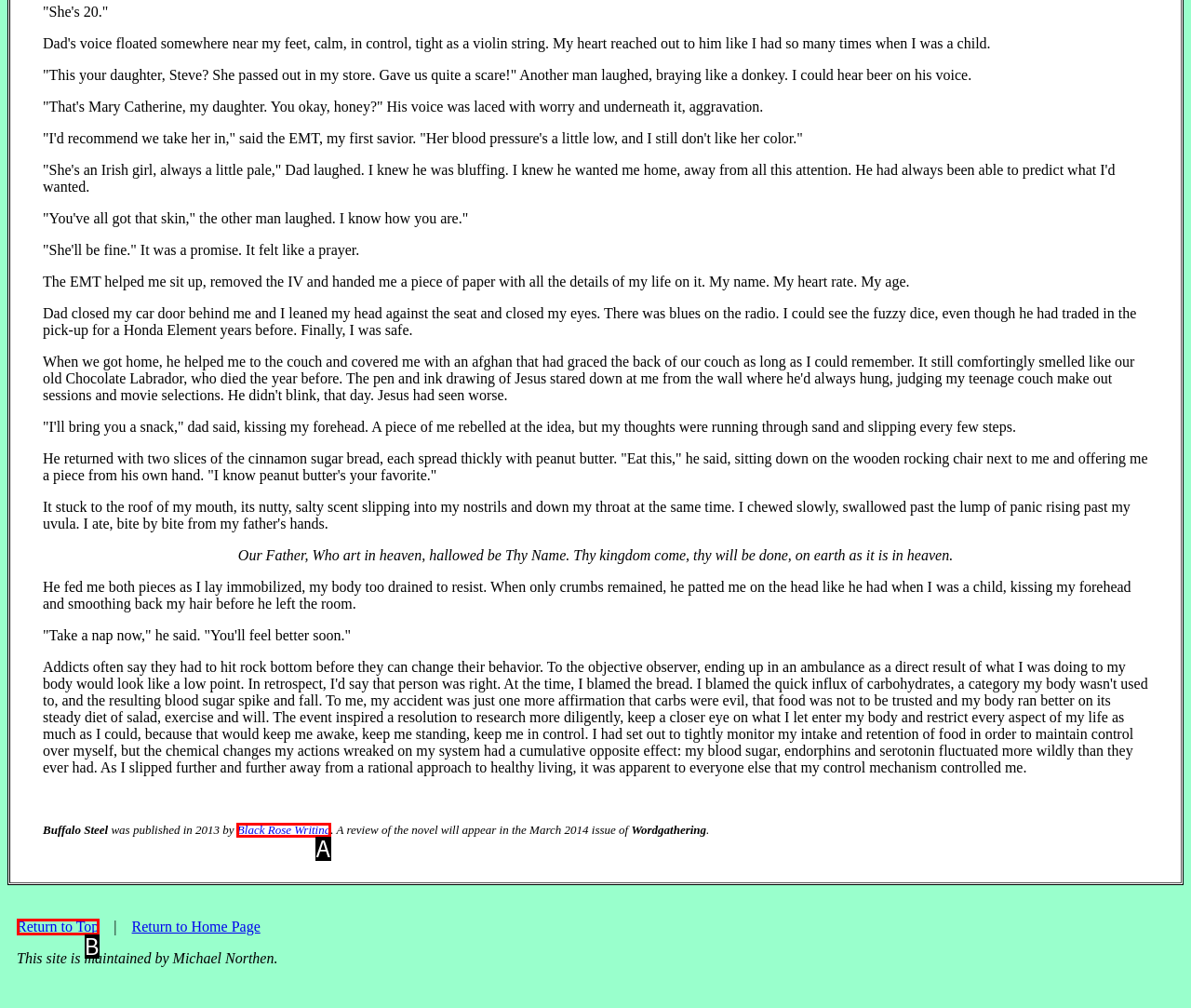Identify the UI element described as: Ideas & Advice
Answer with the option's letter directly.

None